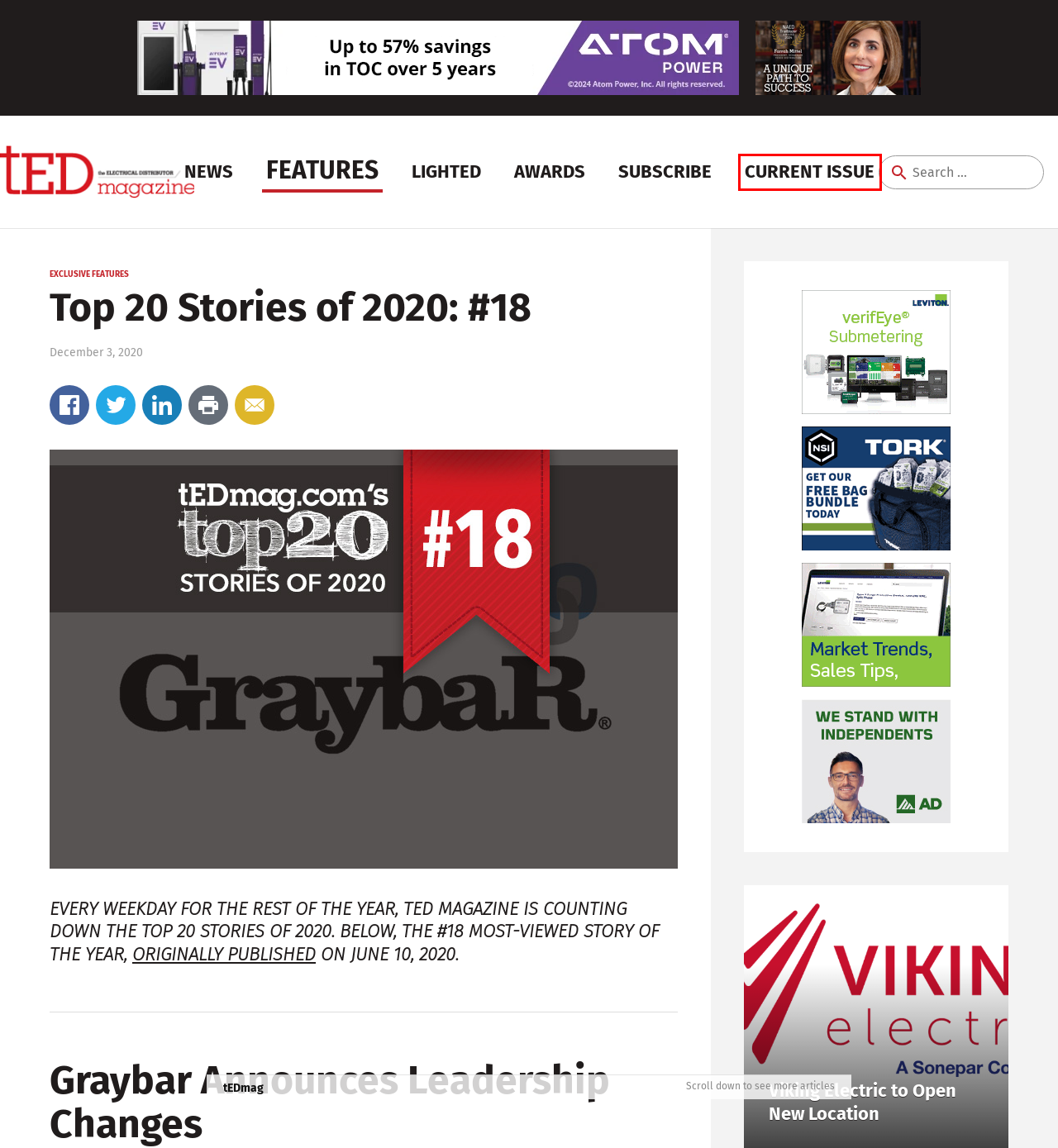Look at the screenshot of a webpage with a red bounding box and select the webpage description that best corresponds to the new page after clicking the element in the red box. Here are the options:
A. Best of the Best – tEDmag
B. News – tEDmag
C. People – tEDmag
D. Channel – tEDmag
E. TED Magazine - June 2024-A
F. lightED – from tED magazine
G. tEDmag – the Electrical Distributor magazine
H. Subscribe – tEDmag

E